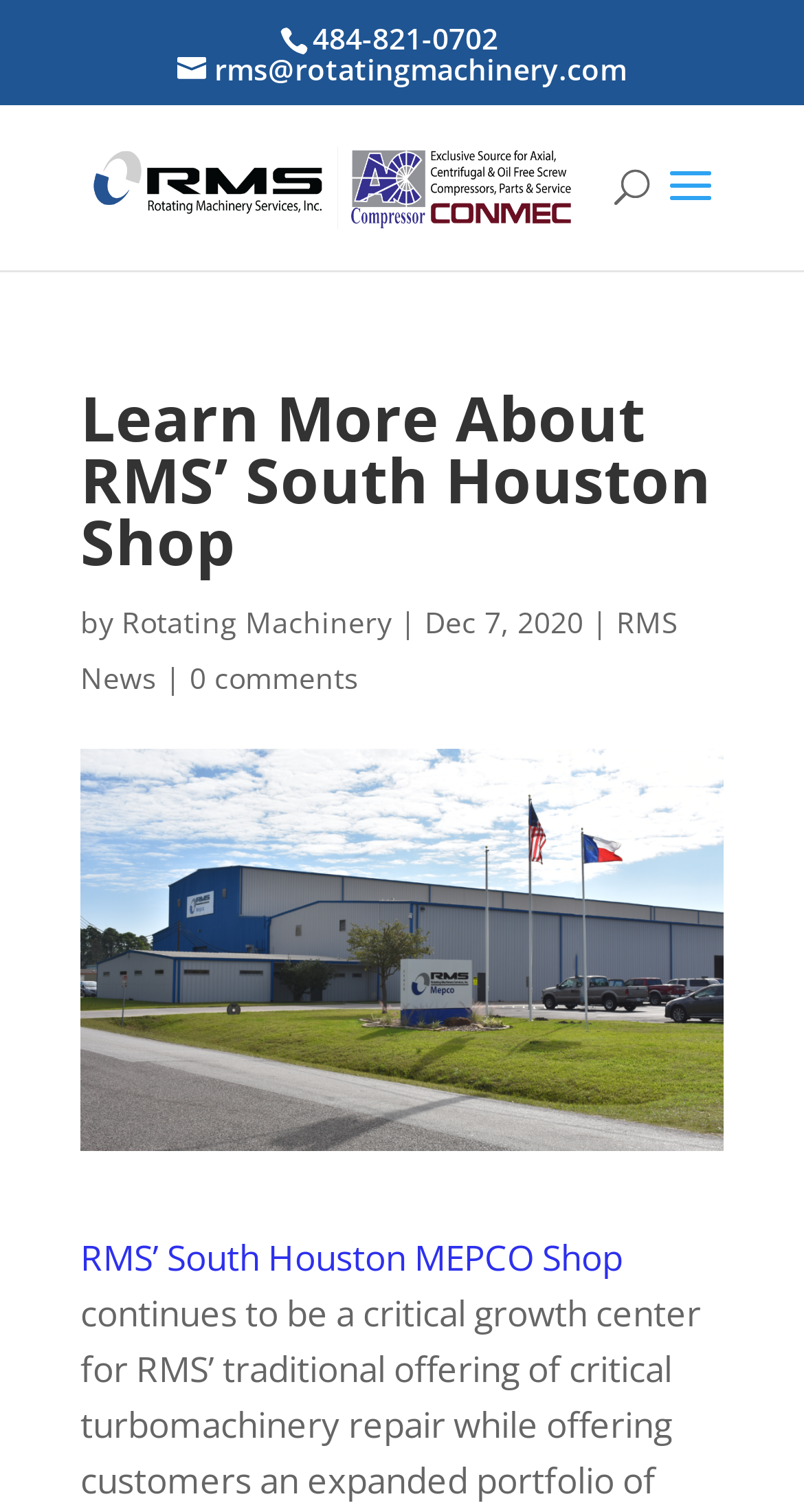Identify and provide the bounding box coordinates of the UI element described: "RMS News". The coordinates should be formatted as [left, top, right, bottom], with each number being a float between 0 and 1.

[0.1, 0.398, 0.844, 0.461]